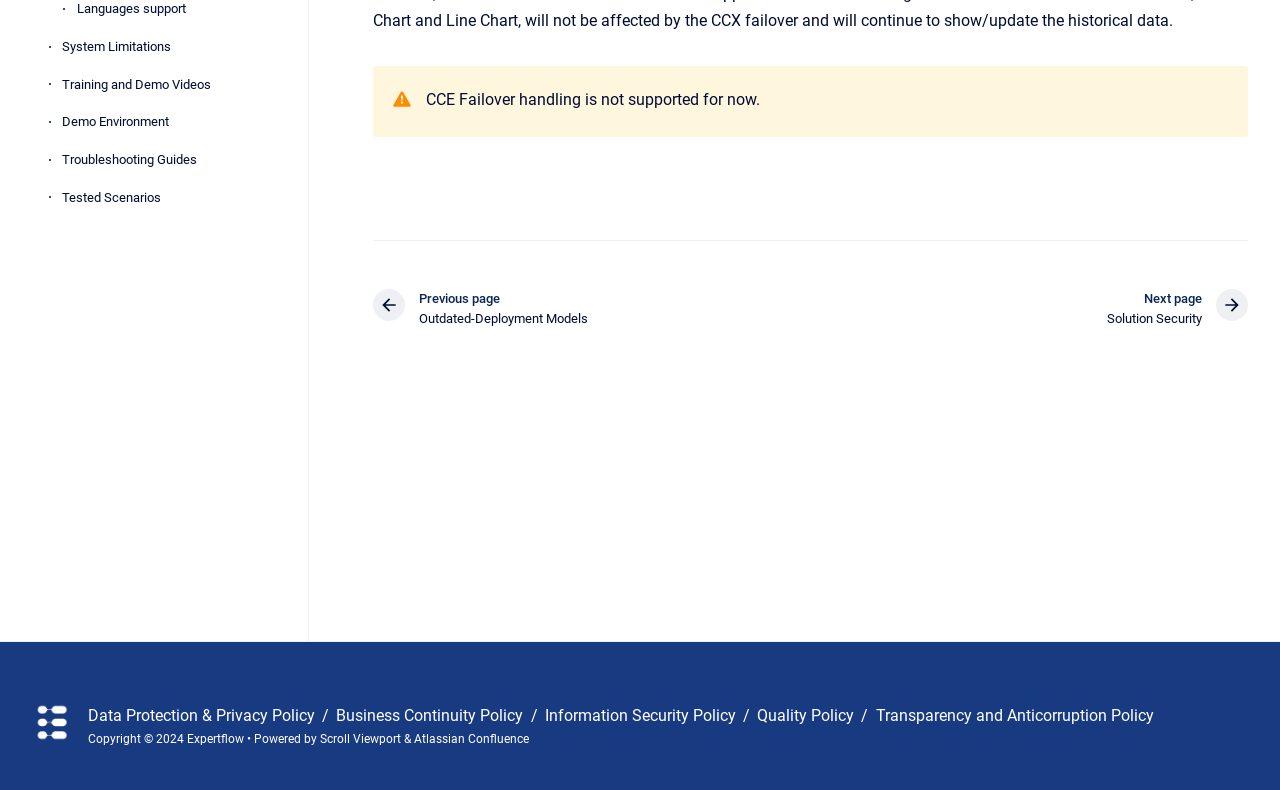Please locate the UI element described by "Previous page : Outdated-Deployment Models" and provide its bounding box coordinates.

[0.291, 0.366, 0.459, 0.416]